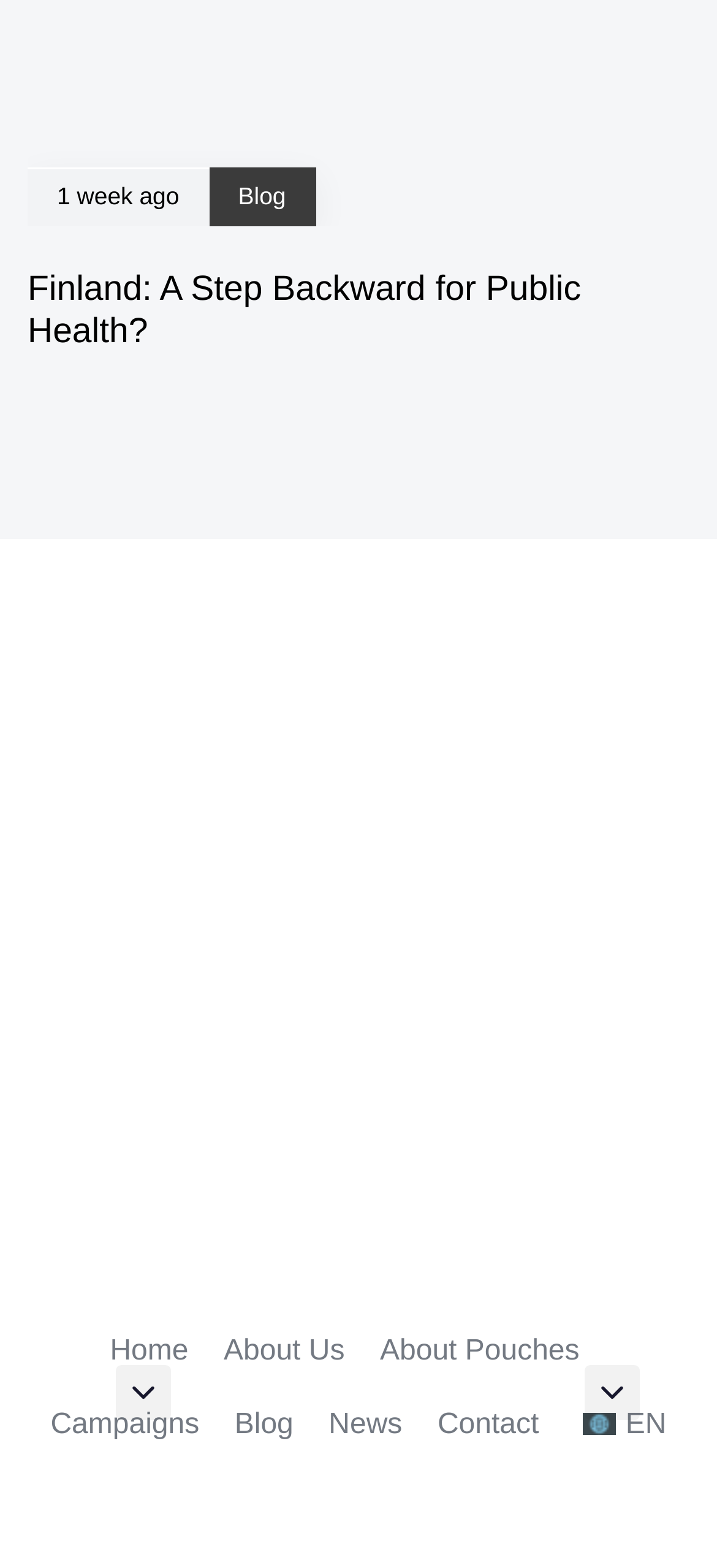Identify the bounding box coordinates of the area you need to click to perform the following instruction: "Download on the Apple Store".

None